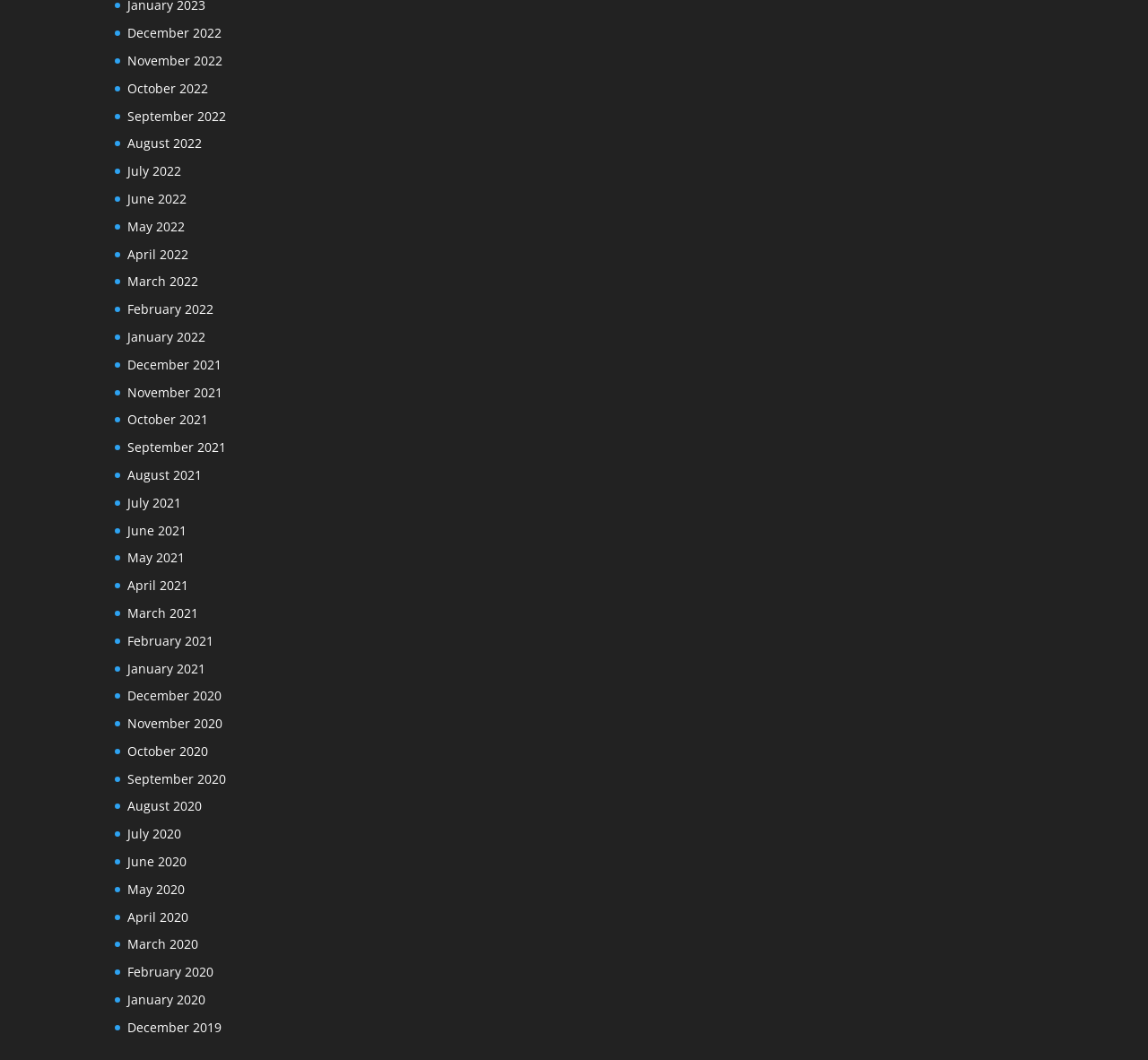Use the information in the screenshot to answer the question comprehensively: What is the earliest month listed?

By examining the list of links, I found that the earliest month listed is December 2019, which is located at the bottom of the list.